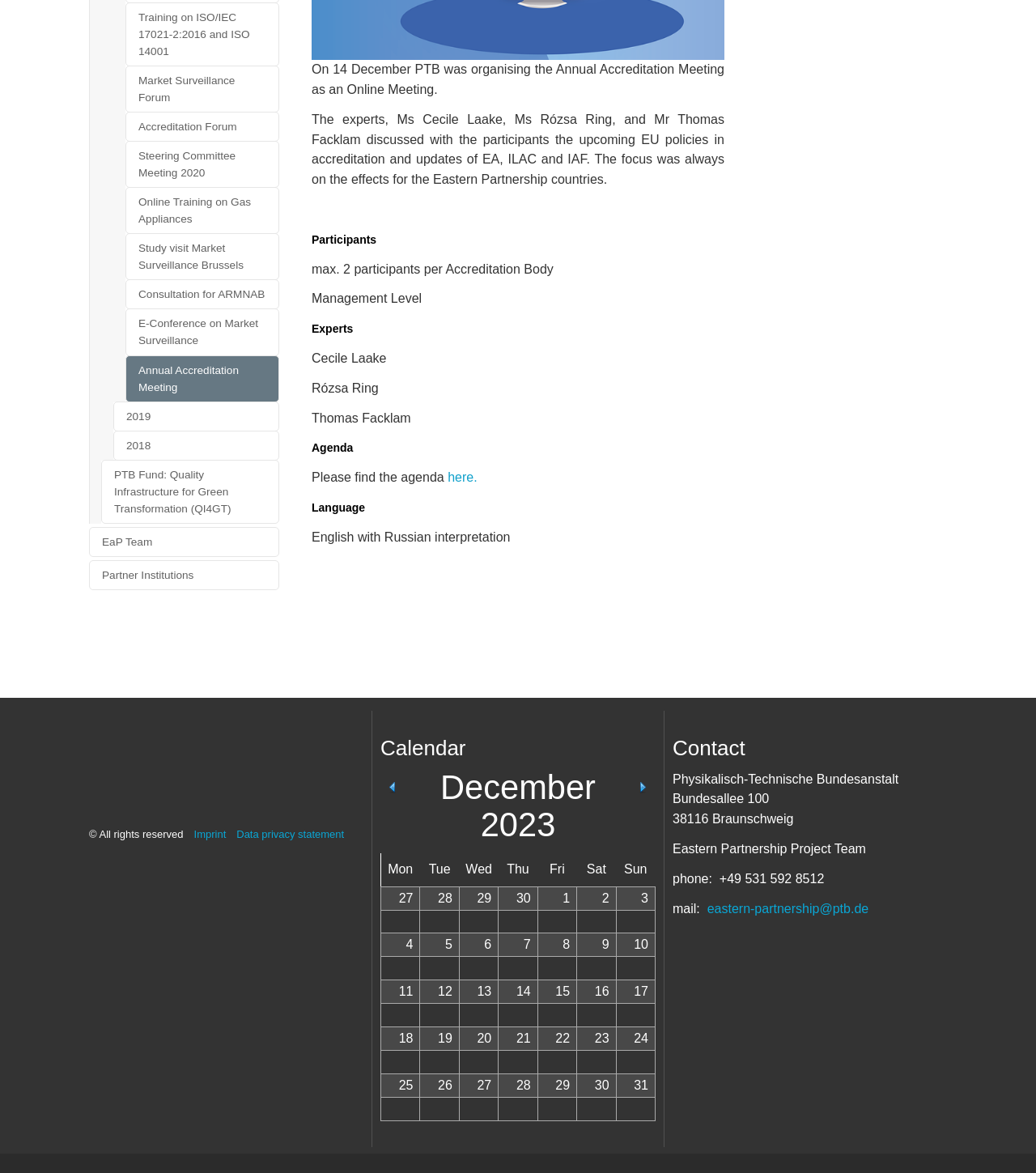Extract the bounding box coordinates for the UI element described by the text: "deanker". The coordinates should be in the form of [left, top, right, bottom] with values between 0 and 1.

None